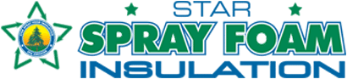What does the color scheme of the logo likely symbolize? Please answer the question using a single word or phrase based on the image.

Eco-friendliness and innovation